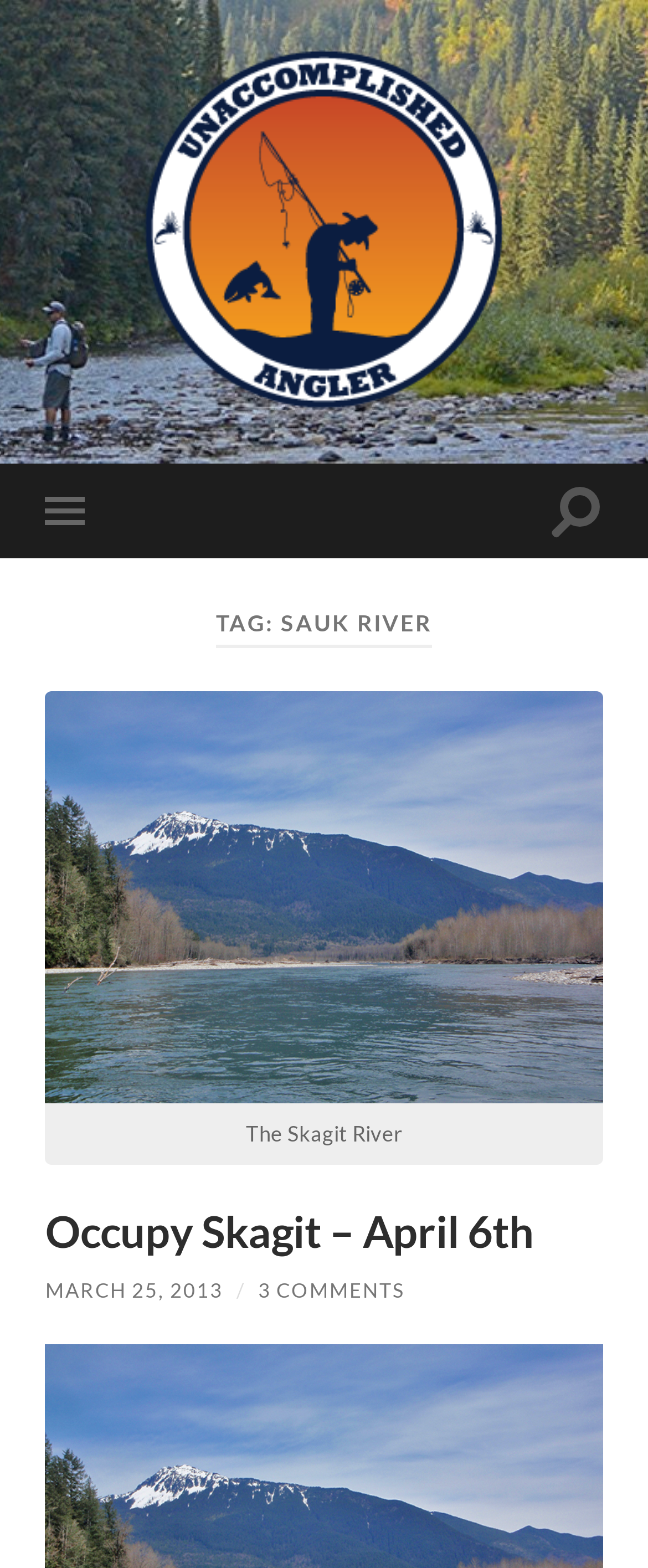Please determine the bounding box coordinates, formatted as (top-left x, top-left y, bottom-right x, bottom-right y), with all values as floating point numbers between 0 and 1. Identify the bounding box of the region described as: Occupy Skagit – April 6th

[0.07, 0.768, 0.824, 0.802]